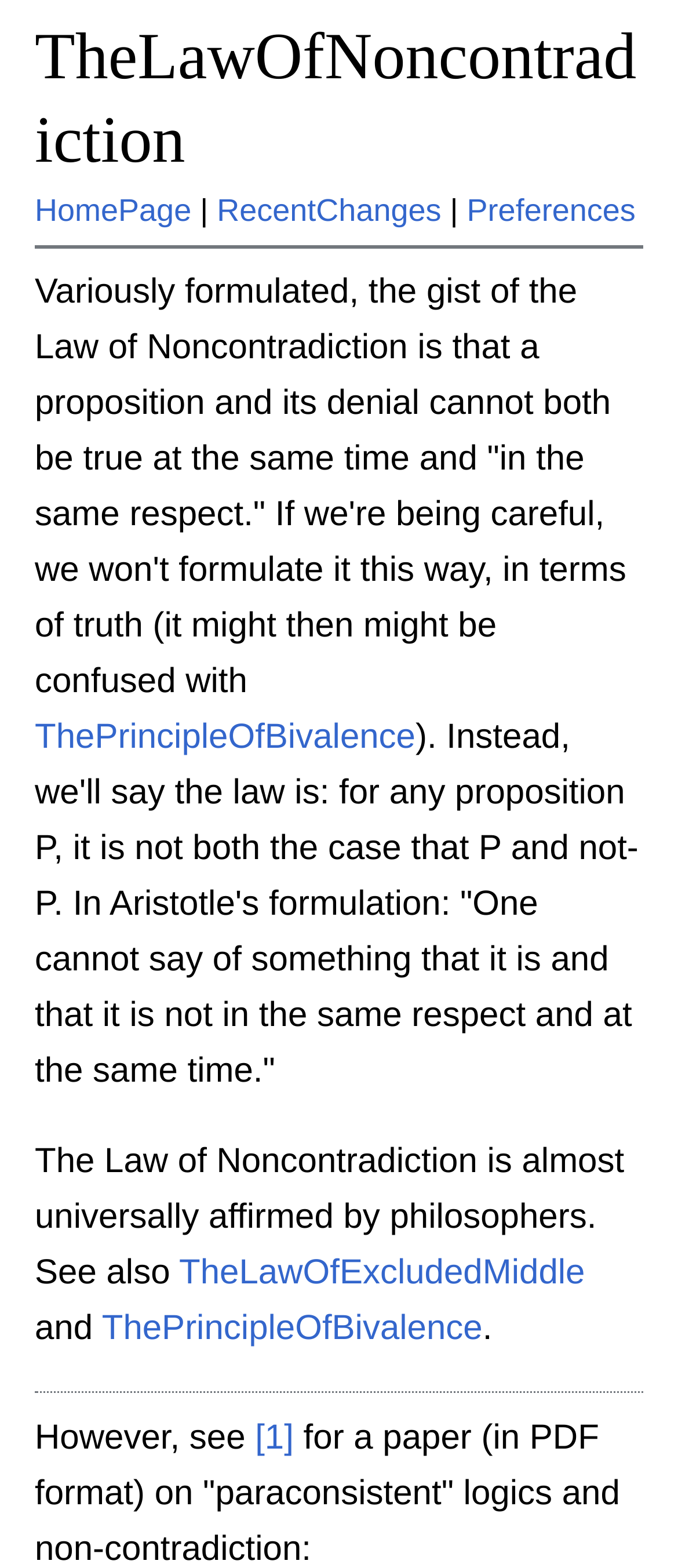Determine the coordinates of the bounding box for the clickable area needed to execute this instruction: "visit HomePage".

[0.051, 0.123, 0.282, 0.145]